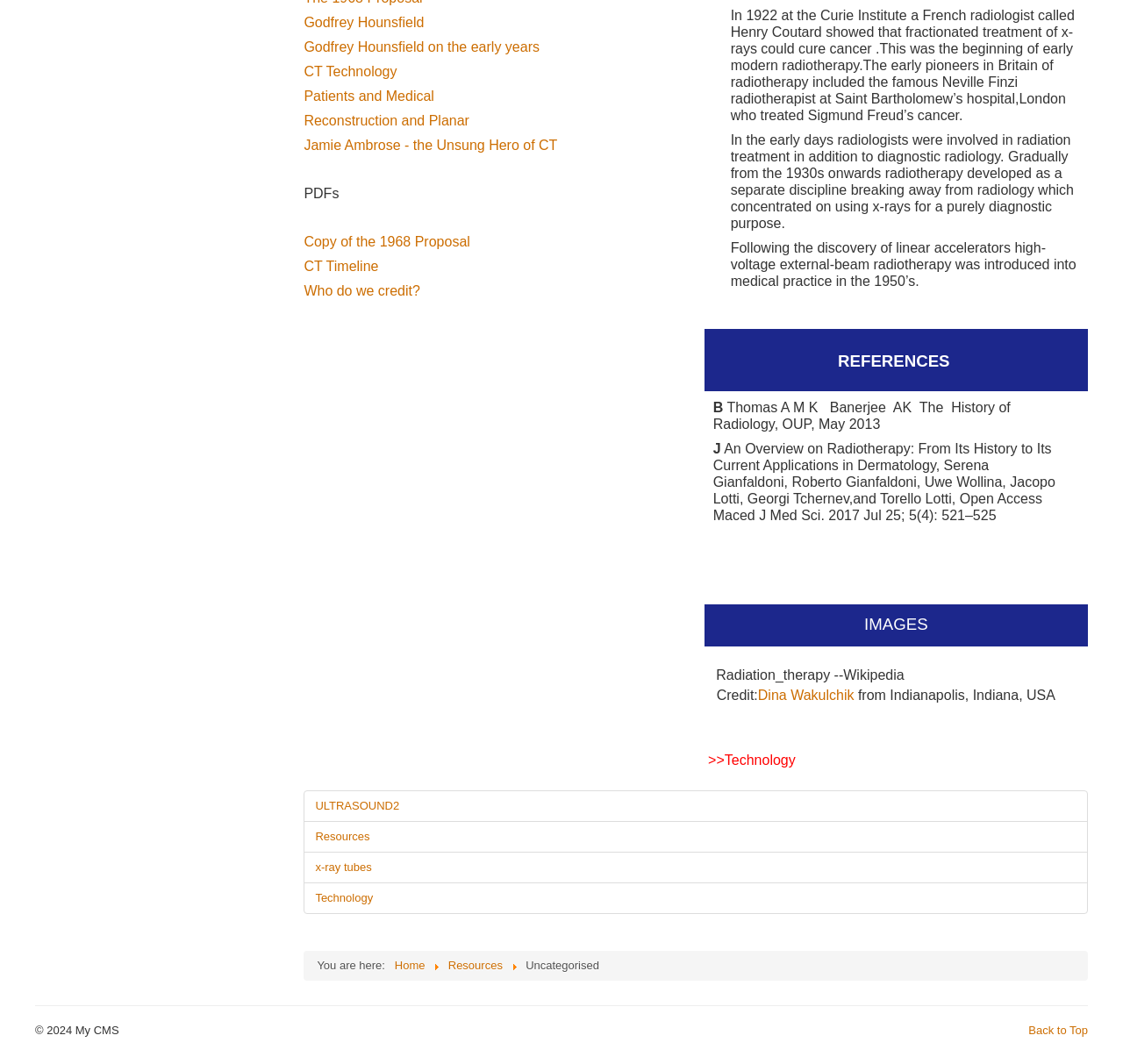Please specify the bounding box coordinates of the clickable region necessary for completing the following instruction: "Back to Top". The coordinates must consist of four float numbers between 0 and 1, i.e., [left, top, right, bottom].

[0.916, 0.962, 0.969, 0.974]